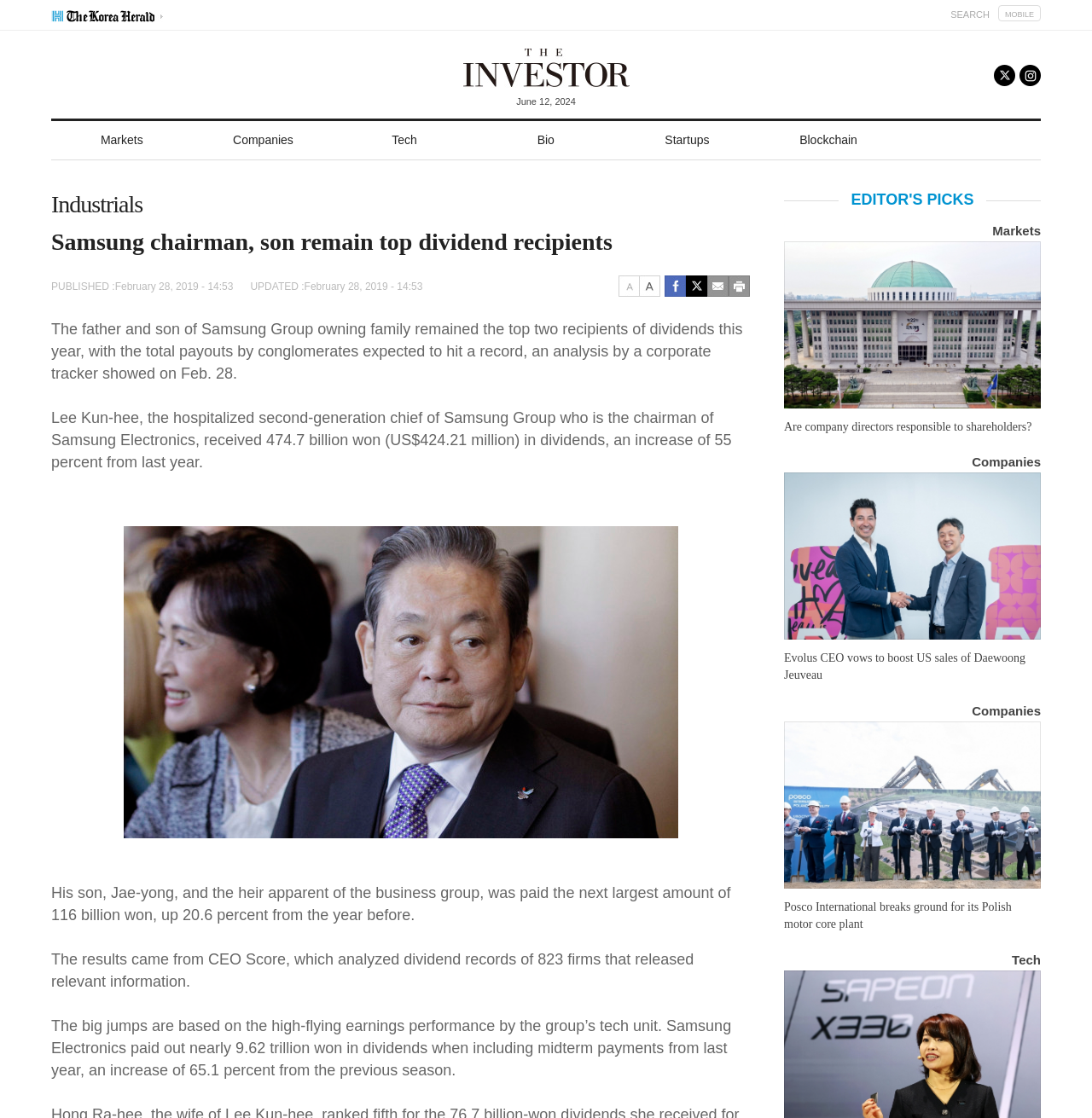Highlight the bounding box coordinates of the element you need to click to perform the following instruction: "Share the article on Facebook."

[0.609, 0.248, 0.628, 0.261]